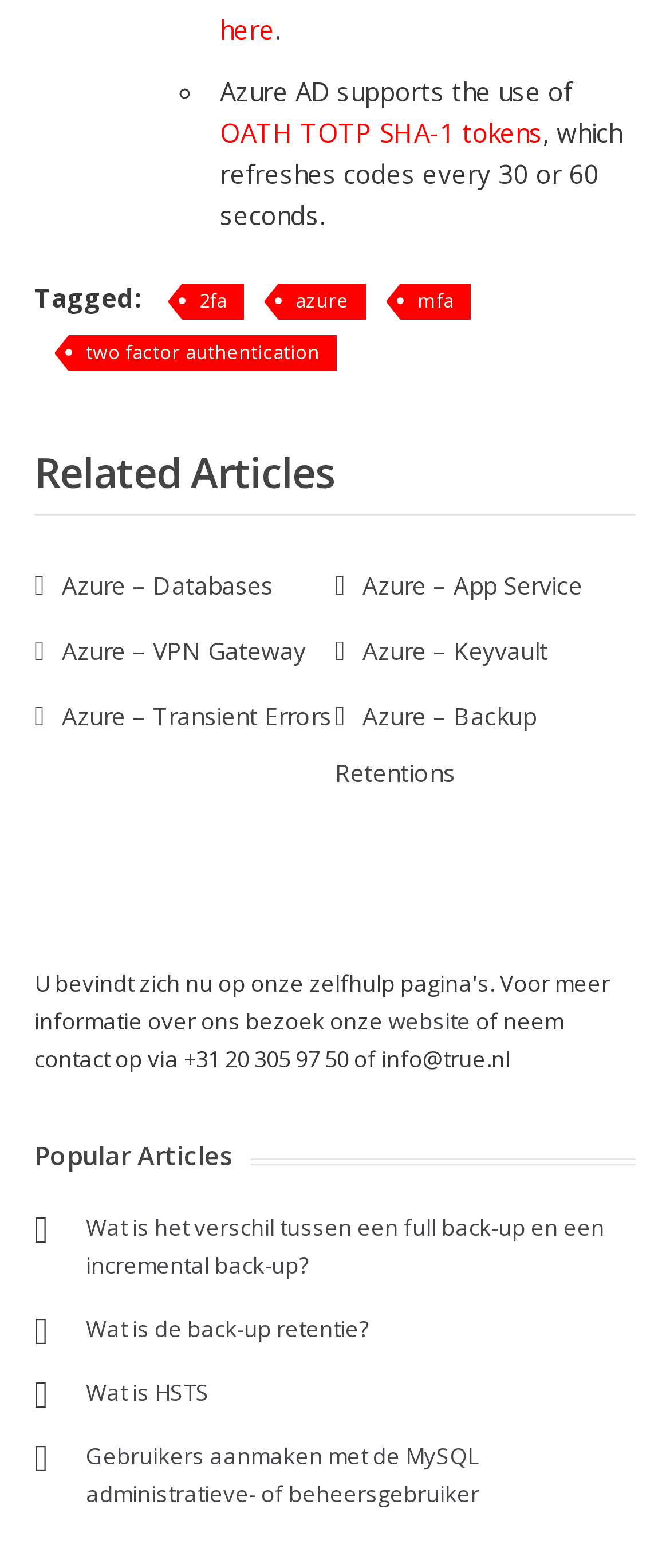Bounding box coordinates are given in the format (top-left x, top-left y, bottom-right x, bottom-right y). All values should be floating point numbers between 0 and 1. Provide the bounding box coordinate for the UI element described as: here

[0.328, 0.008, 0.41, 0.03]